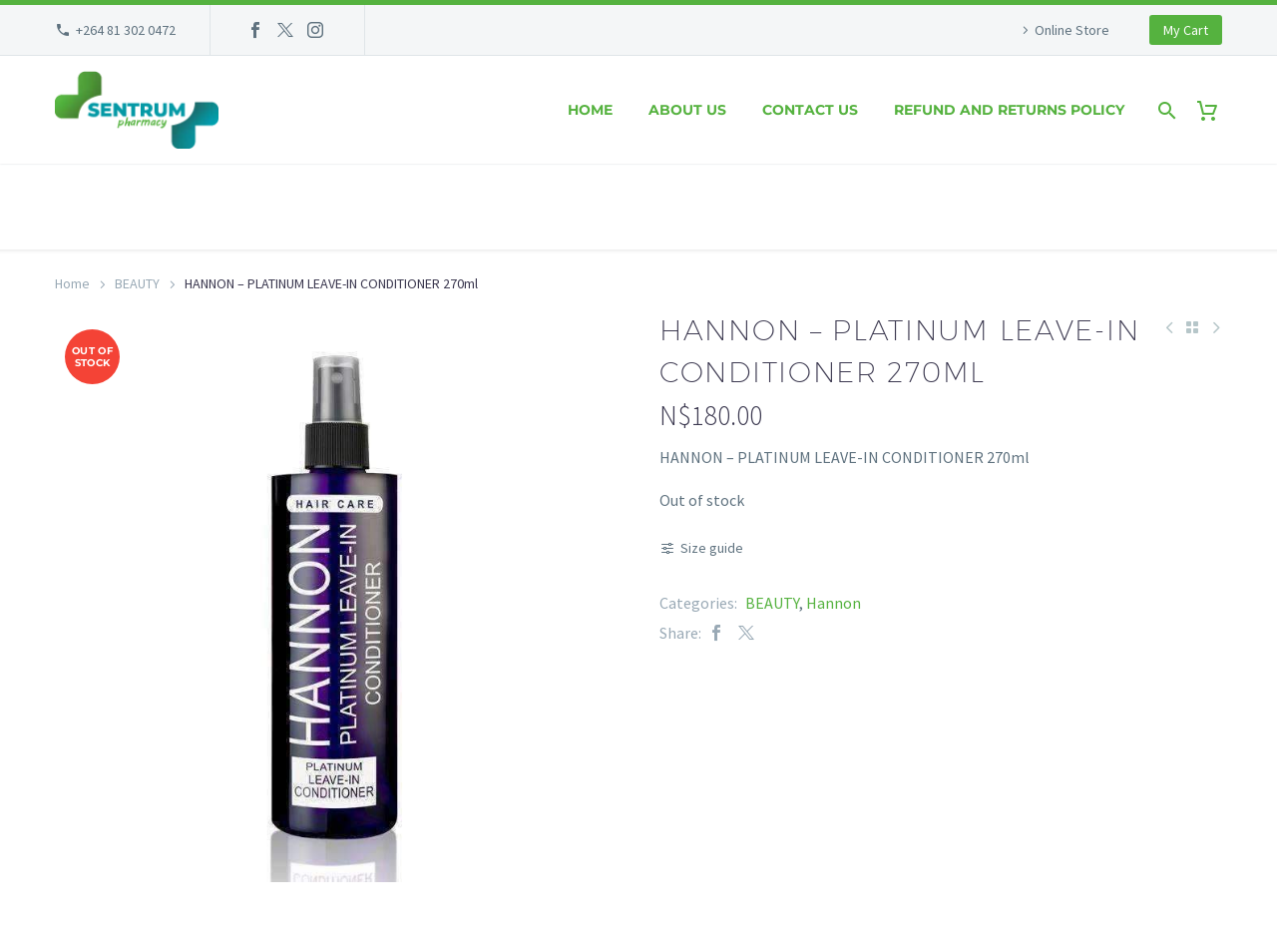For the following element description, predict the bounding box coordinates in the format (top-left x, top-left y, bottom-right x, bottom-right y). All values should be floating point numbers between 0 and 1. Description: 2. Armilo Bracelet

None